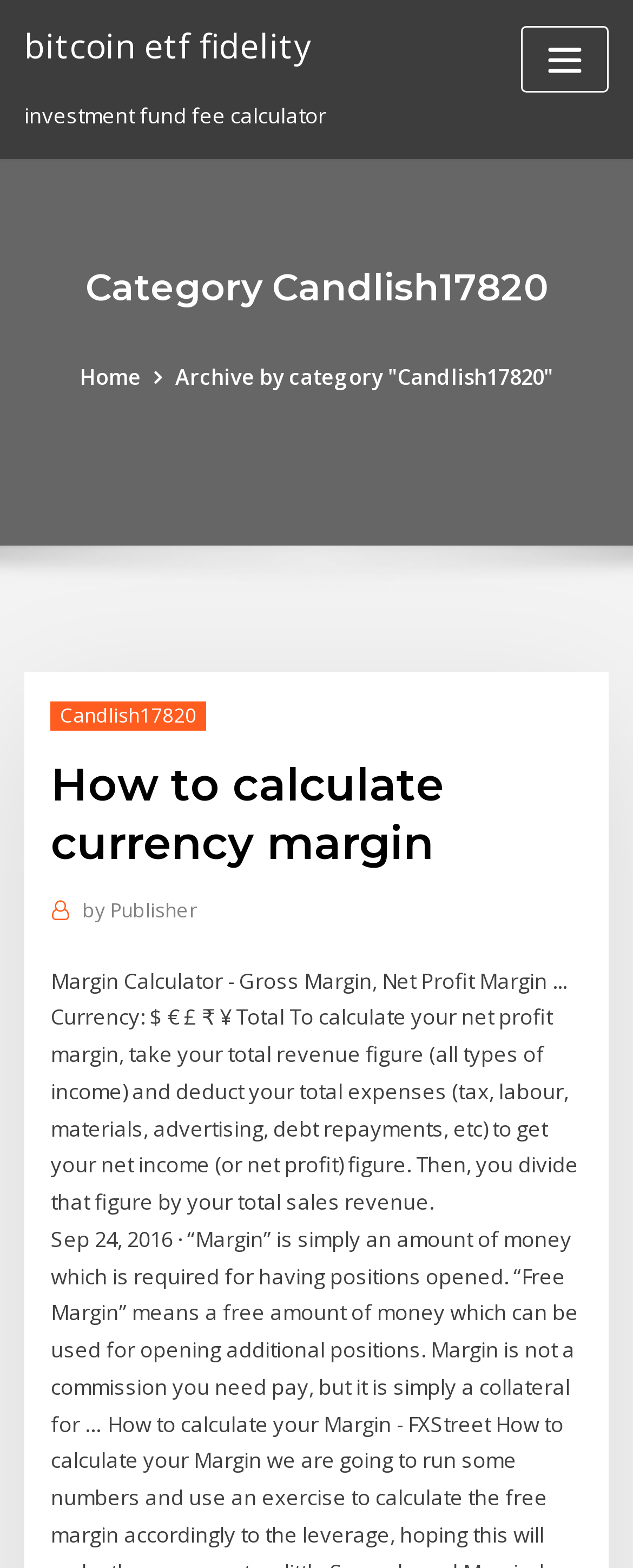What is the purpose of the 'Toggle navigation' button? Based on the image, give a response in one word or a short phrase.

To expand or collapse navigation